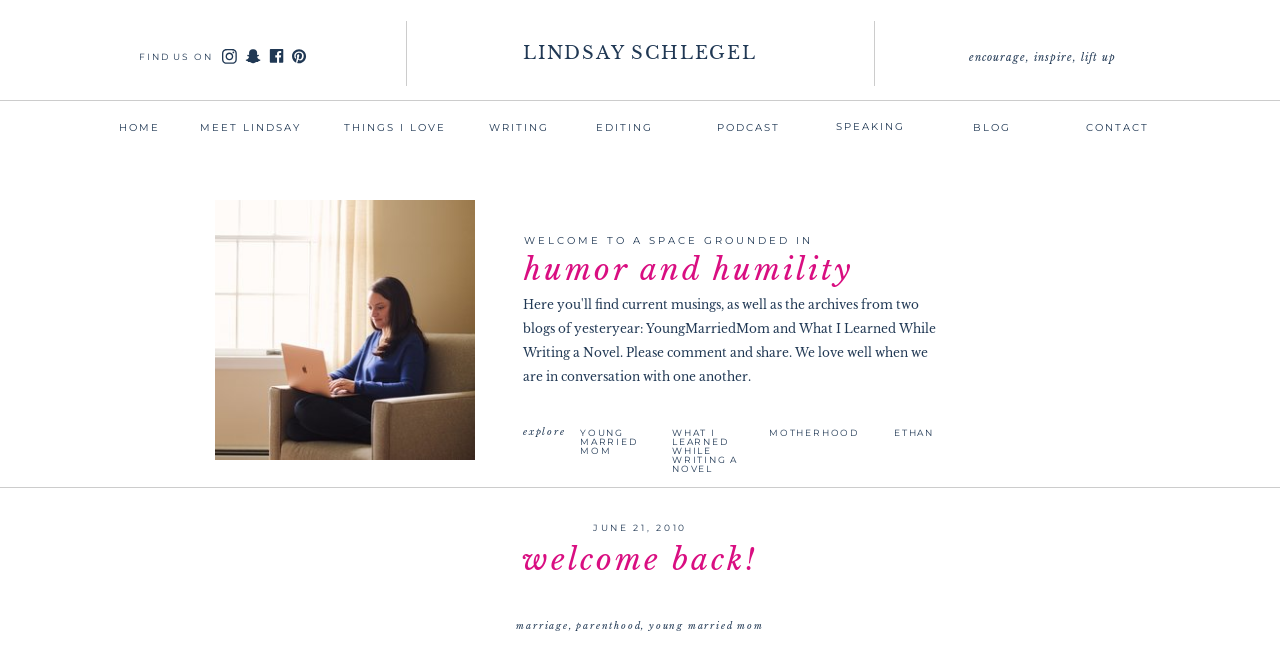What are the social media platforms available?
Use the image to give a comprehensive and detailed response to the question.

The social media platforms are represented by icons and links at the top of the webpage, including Snapchat, Instagram, and Facebook, which can be clicked to access the author's profiles.